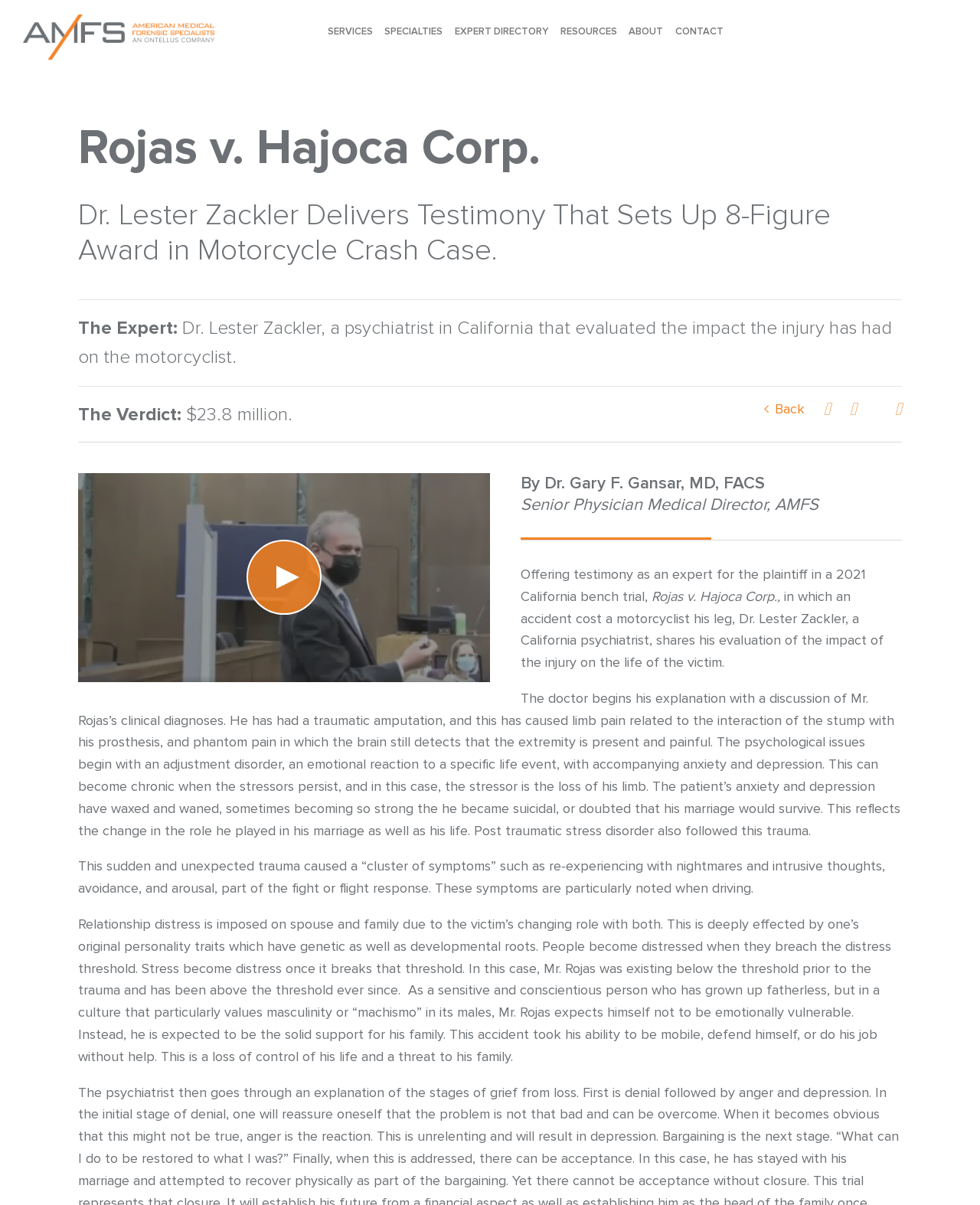What is the name of the expert who delivered testimony?
Using the image, elaborate on the answer with as much detail as possible.

I found the answer by looking at the text content of the webpage, specifically the section that describes the expert testimony. The text mentions 'Dr. Lester Zackler, a psychiatrist in California that evaluated the impact the injury has had on the motorcyclist.'